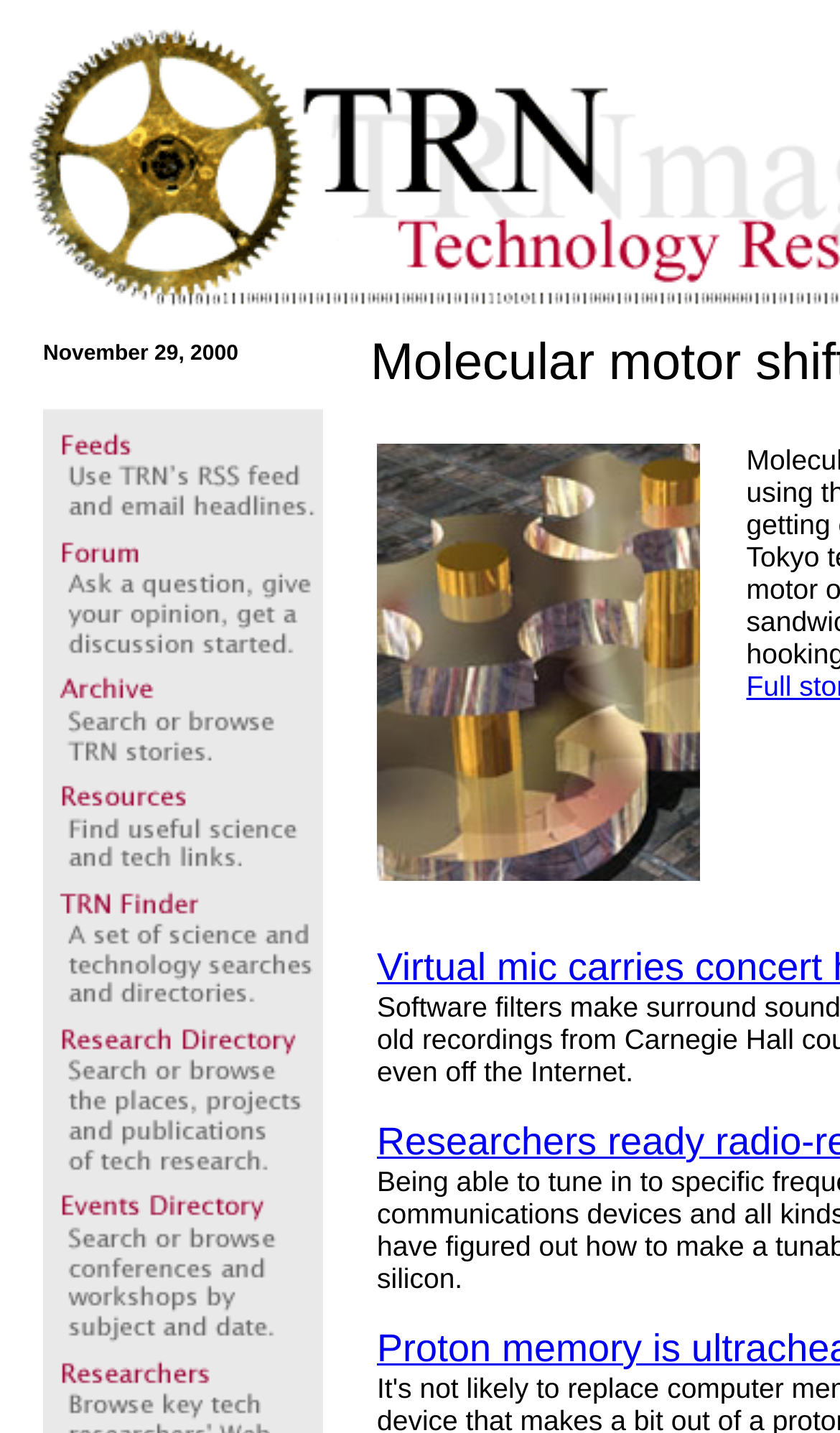What is the purpose of the image with bounding box [0.449, 0.31, 0.833, 0.615]?
Please ensure your answer is as detailed and informative as possible.

The image with bounding box [0.449, 0.31, 0.833, 0.615] is likely used for decoration or as an icon, as it is a child element of a link and does not contain any descriptive text.